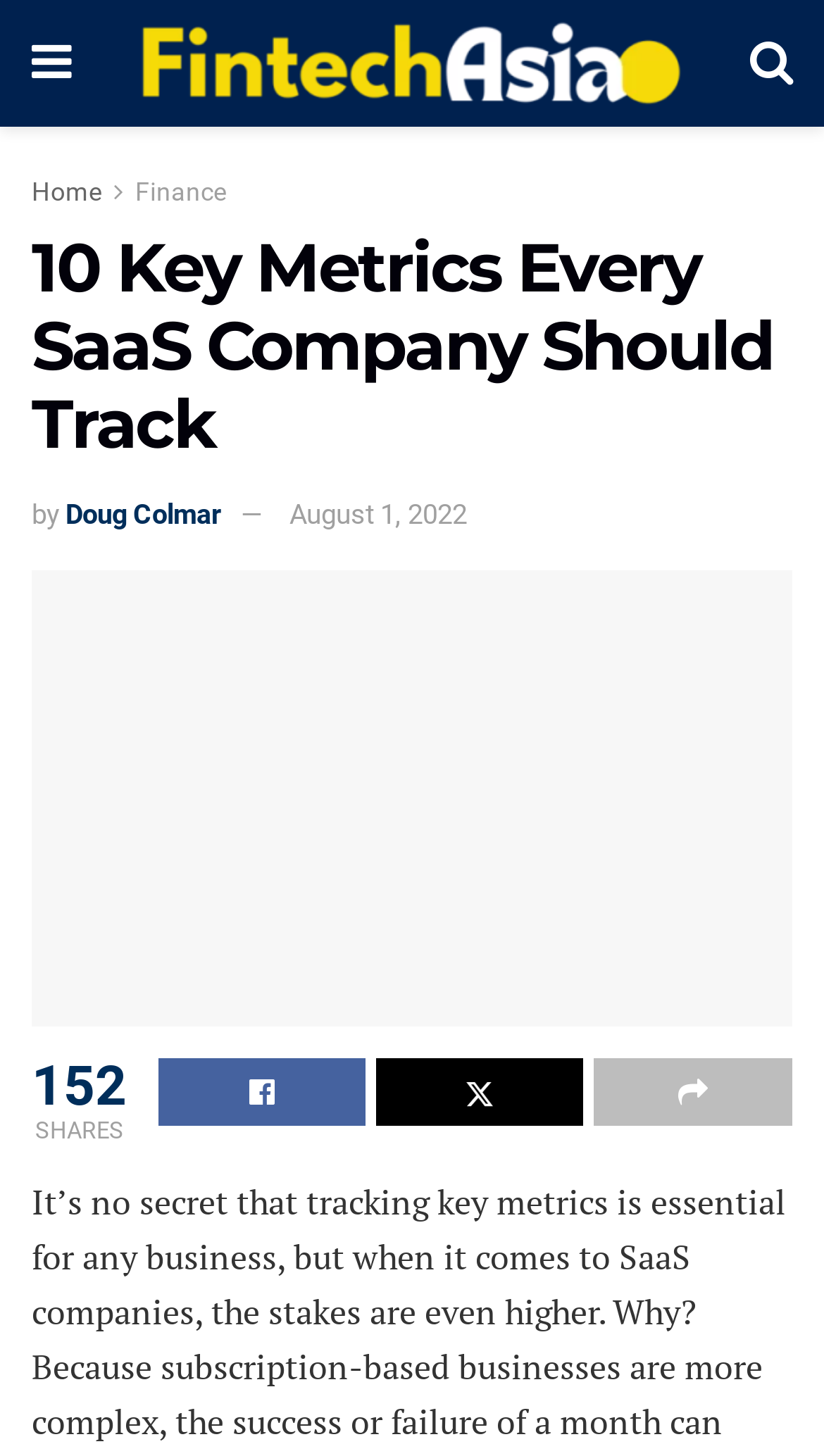Determine which piece of text is the heading of the webpage and provide it.

10 Key Metrics Every SaaS Company Should Track